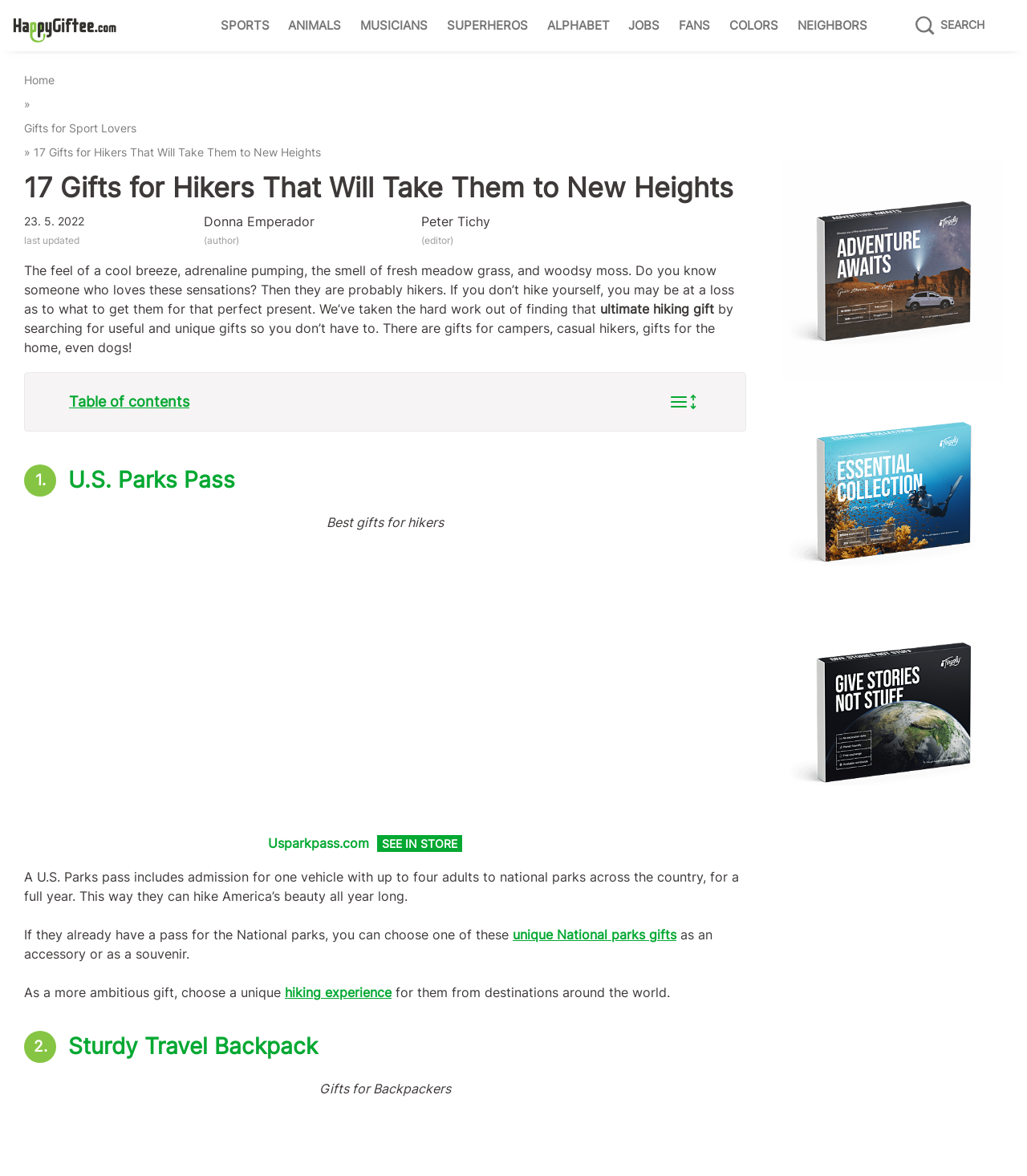How many authors are mentioned on the webpage?
Please look at the screenshot and answer in one word or a short phrase.

2